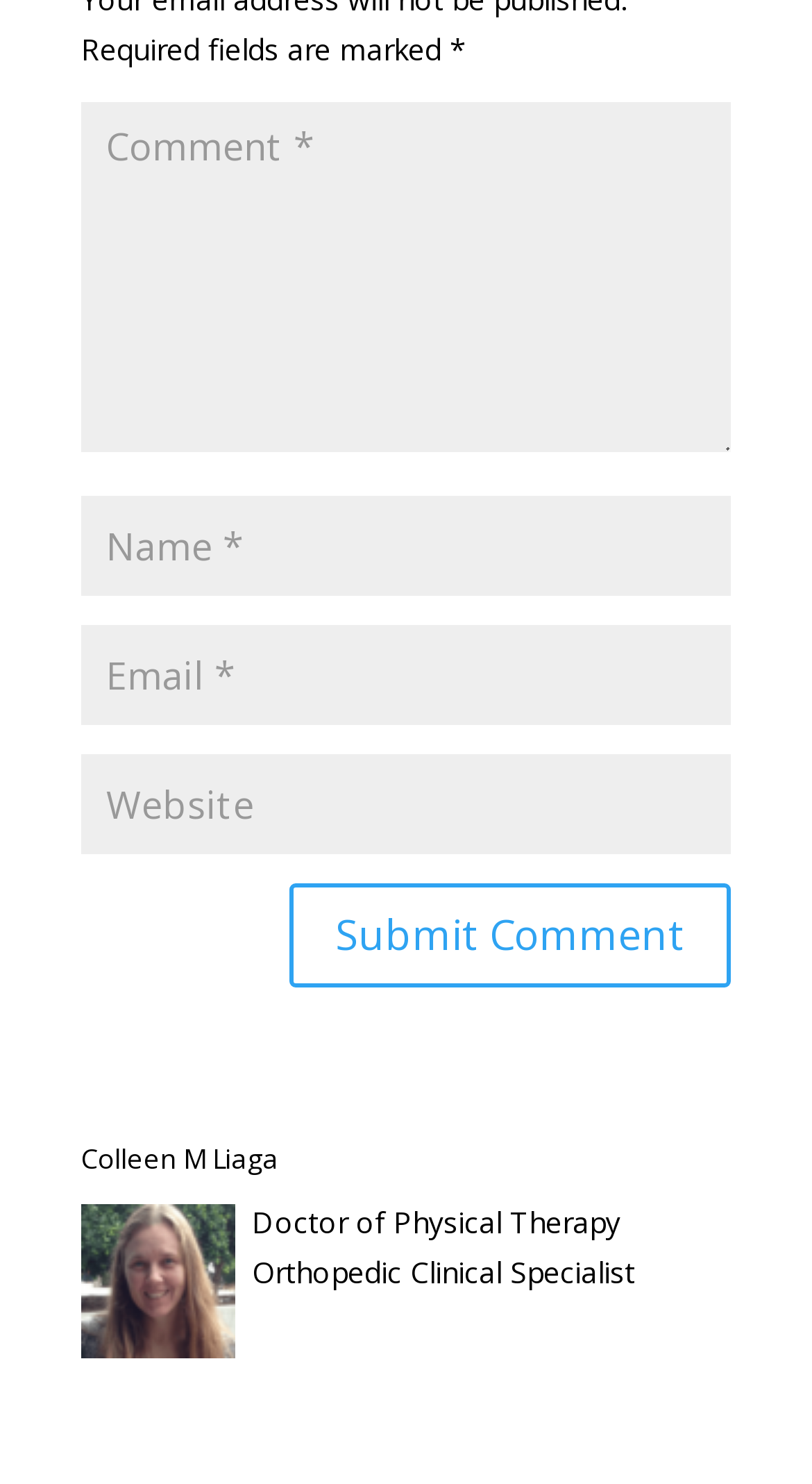Based on the description "input value="Name *" name="author"", find the bounding box of the specified UI element.

[0.1, 0.335, 0.9, 0.402]